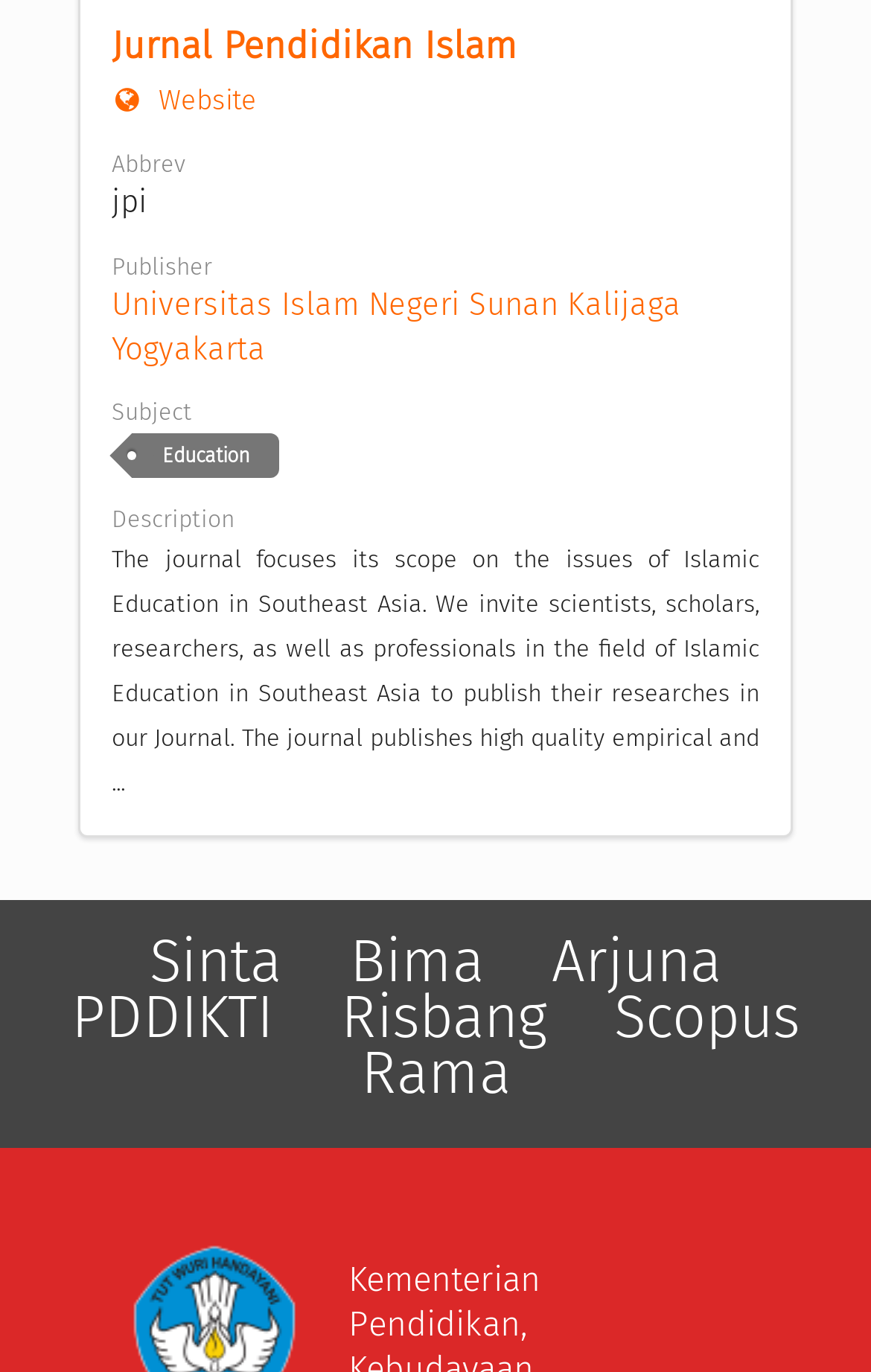Determine the bounding box coordinates of the area to click in order to meet this instruction: "View Scopus link".

[0.671, 0.66, 0.952, 0.824]